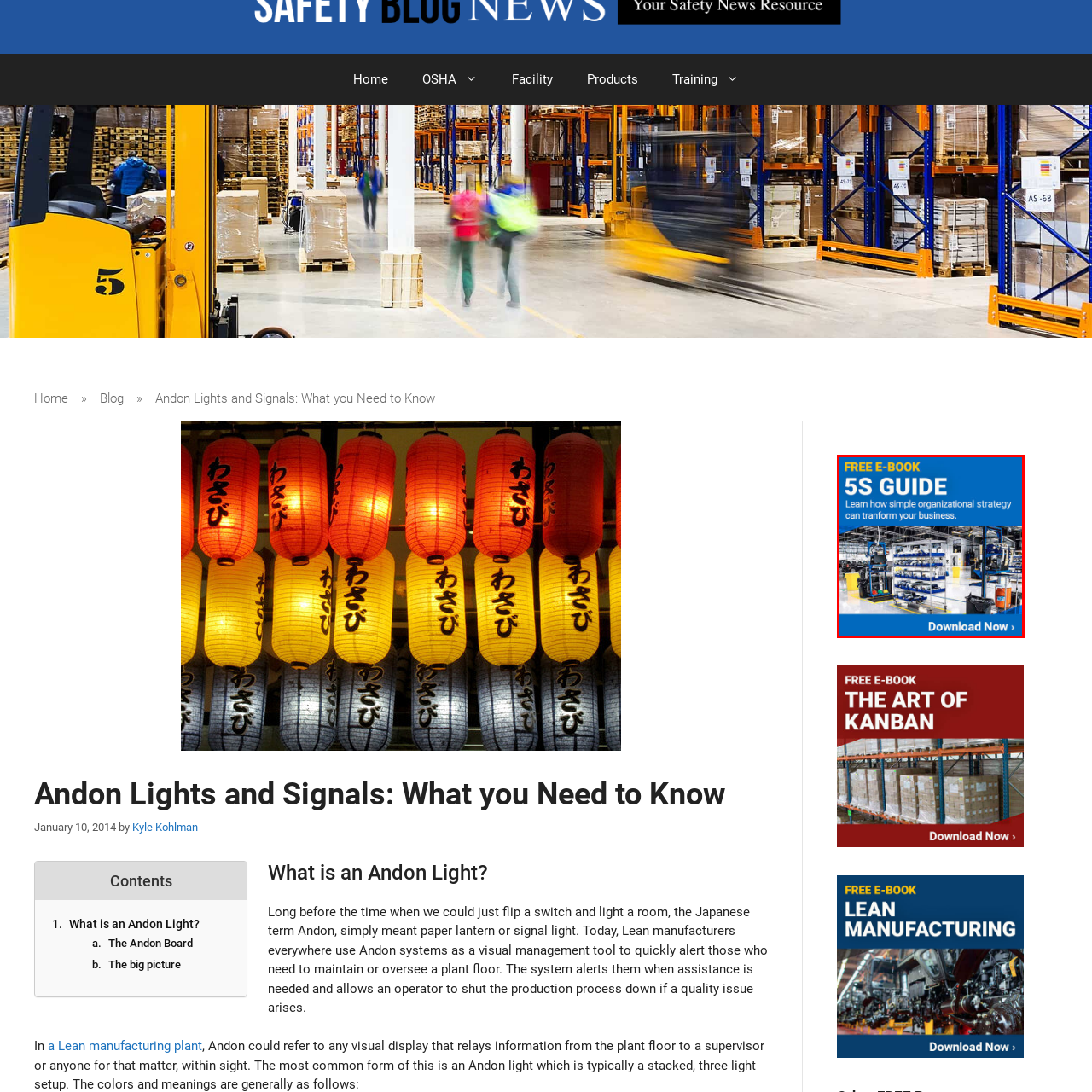What is the environment shown in the background?
Look at the image inside the red bounding box and craft a detailed answer using the visual details you can see.

The background of the image features a warehouse or manufacturing environment, which is evident from the neatly organized shelving for tools and equipment, emphasizing efficiency and order.